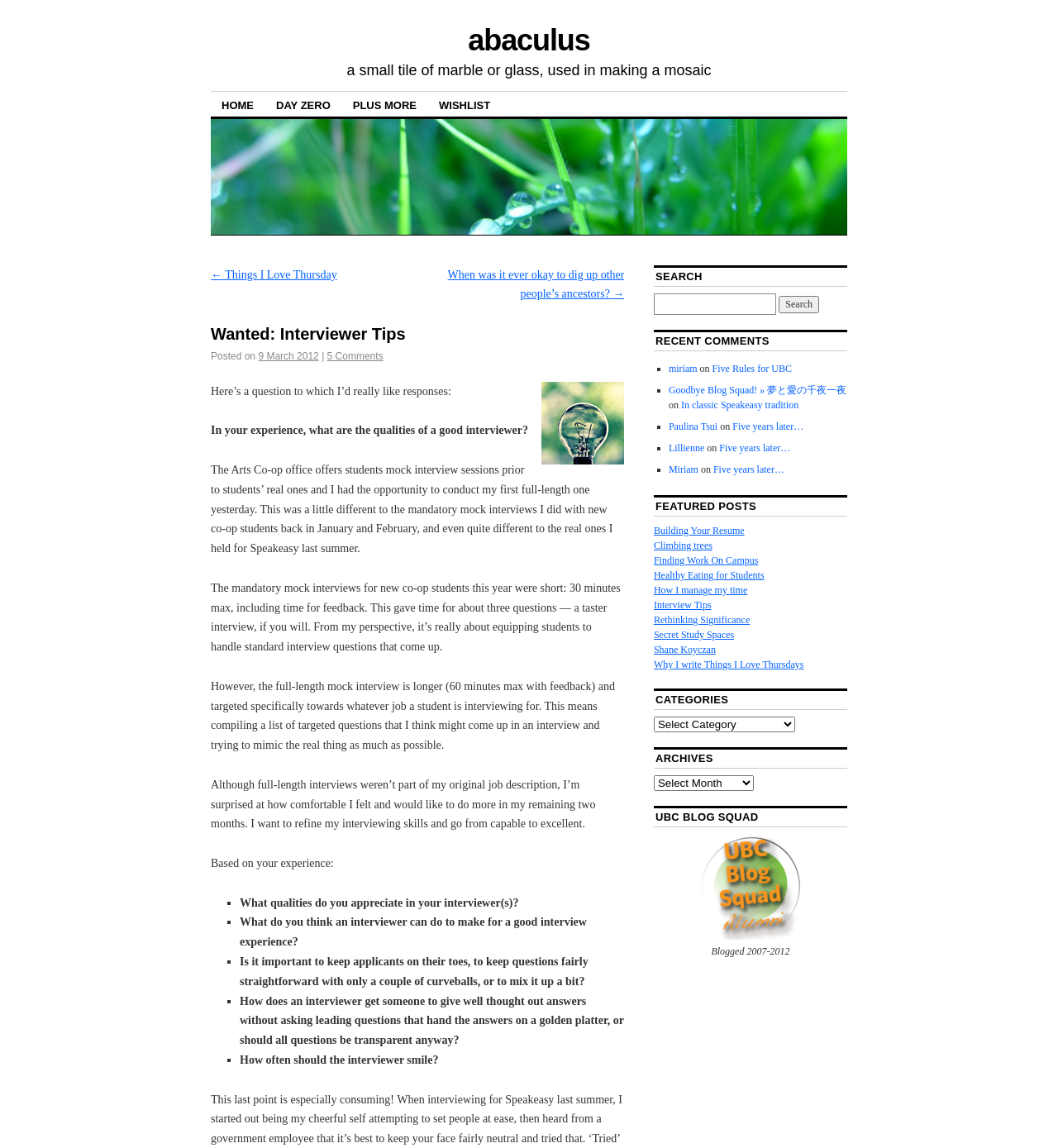Please indicate the bounding box coordinates for the clickable area to complete the following task: "Search for something". The coordinates should be specified as four float numbers between 0 and 1, i.e., [left, top, right, bottom].

[0.618, 0.255, 0.801, 0.274]